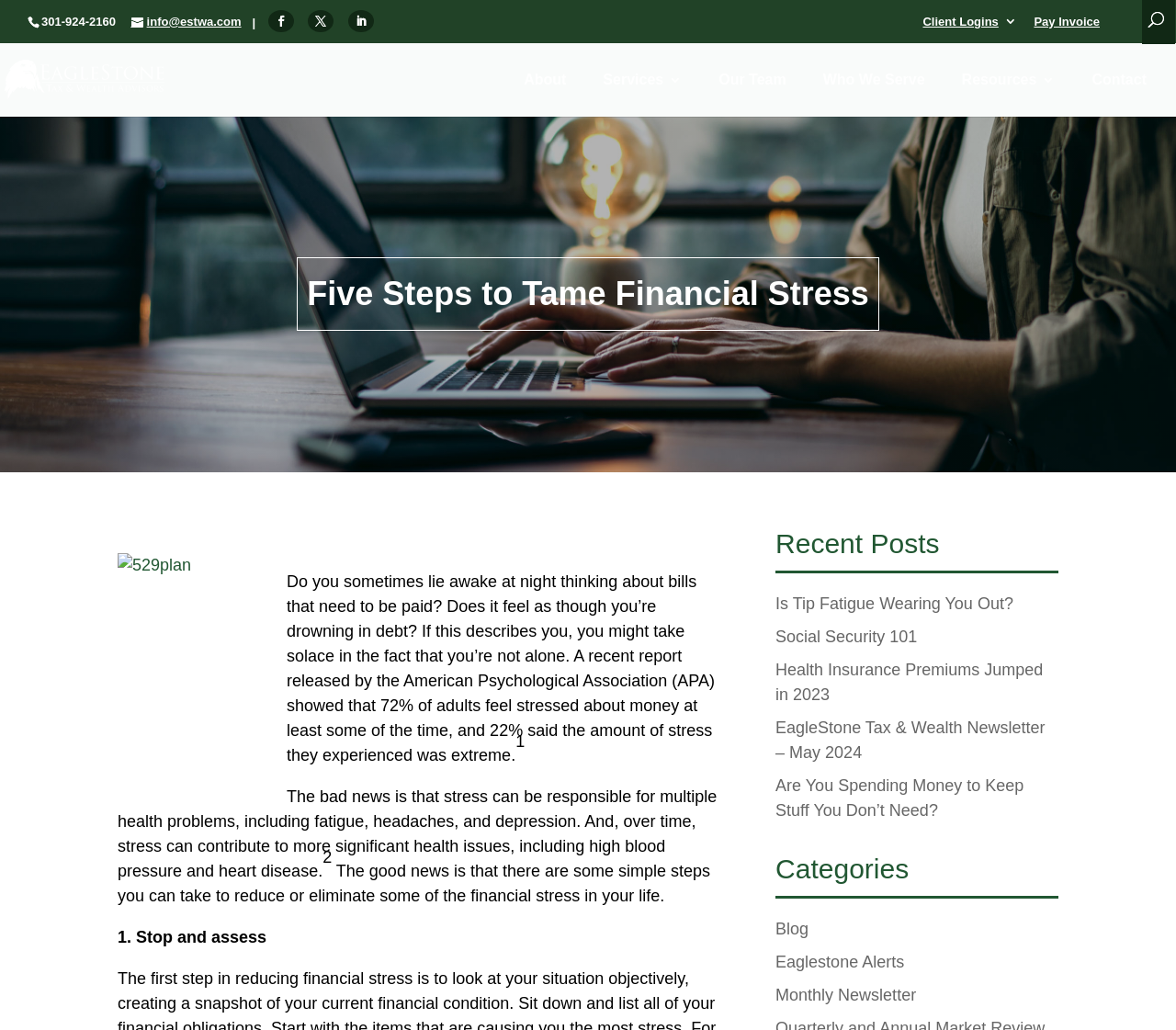Predict the bounding box coordinates for the UI element described as: "Who We Serve". The coordinates should be four float numbers between 0 and 1, presented as [left, top, right, bottom].

[0.7, 0.073, 0.786, 0.113]